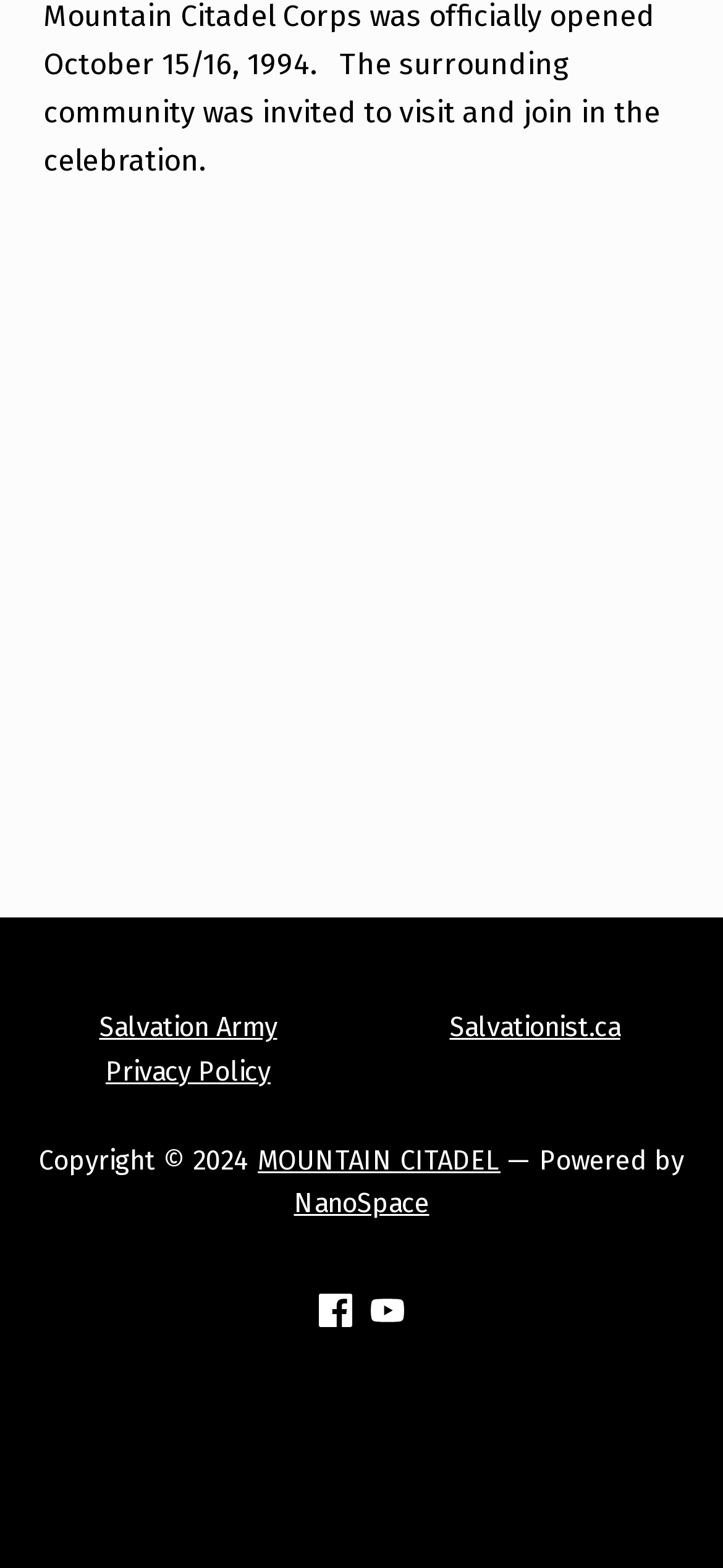Using the elements shown in the image, answer the question comprehensively: What is the name of the organization?

The answer can be found by looking at the link element, which contains the text 'Salvation Army'. This suggests that the organization being referred to is the Salvation Army.